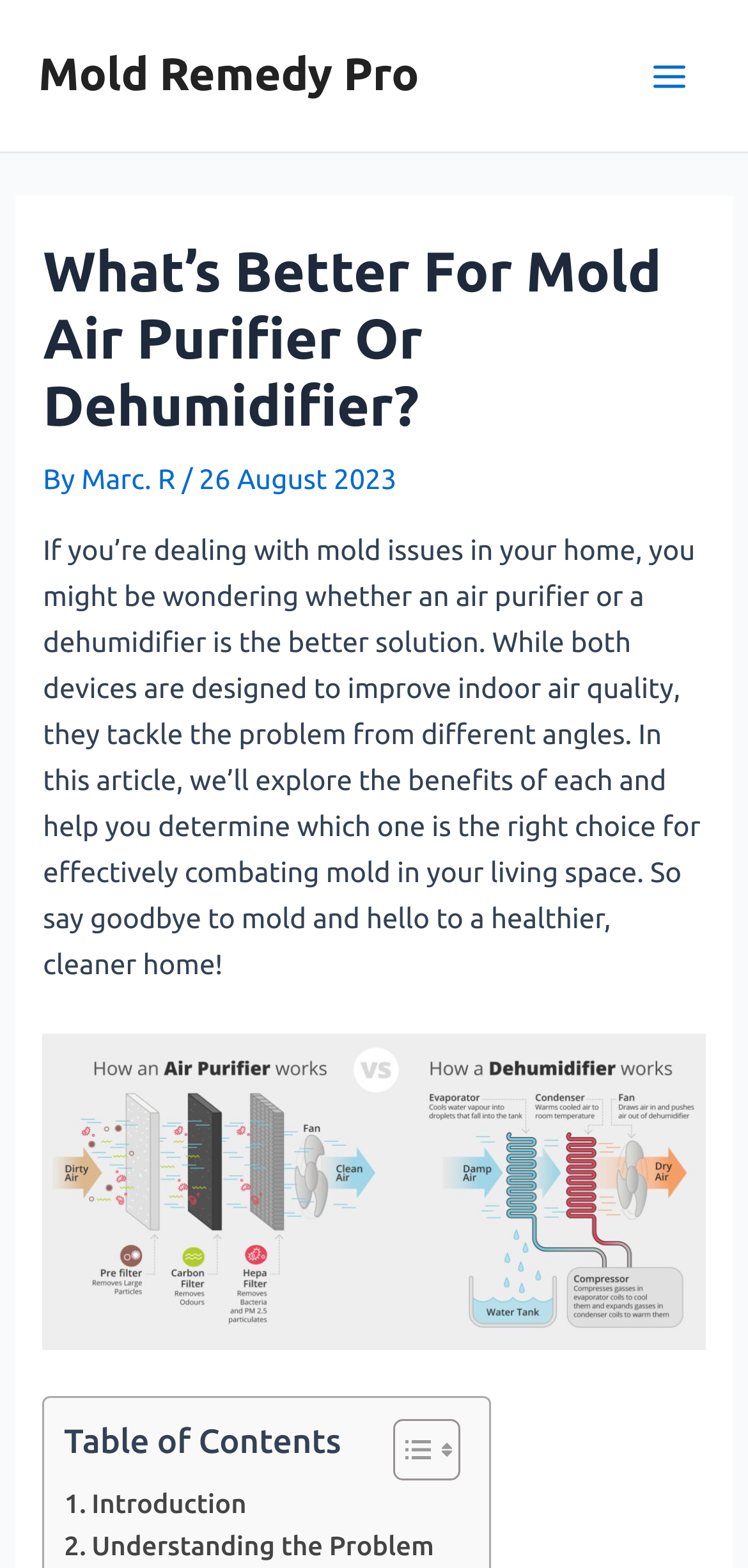Using the webpage screenshot, find the UI element described by Understanding the Problem. Provide the bounding box coordinates in the format (top-left x, top-left y, bottom-right x, bottom-right y), ensuring all values are floating point numbers between 0 and 1.

[0.086, 0.972, 0.58, 0.999]